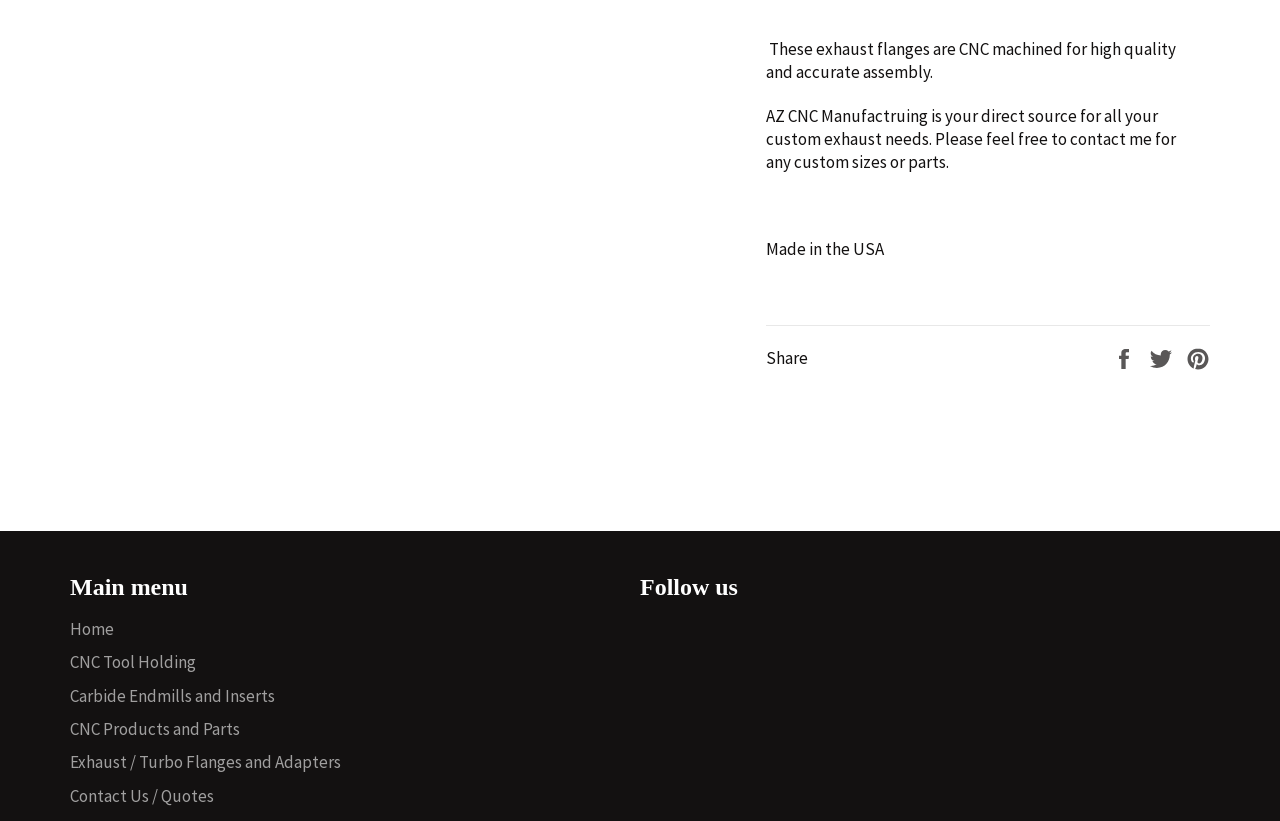Can you provide the bounding box coordinates for the element that should be clicked to implement the instruction: "Visit Home page"?

[0.055, 0.756, 0.089, 0.783]